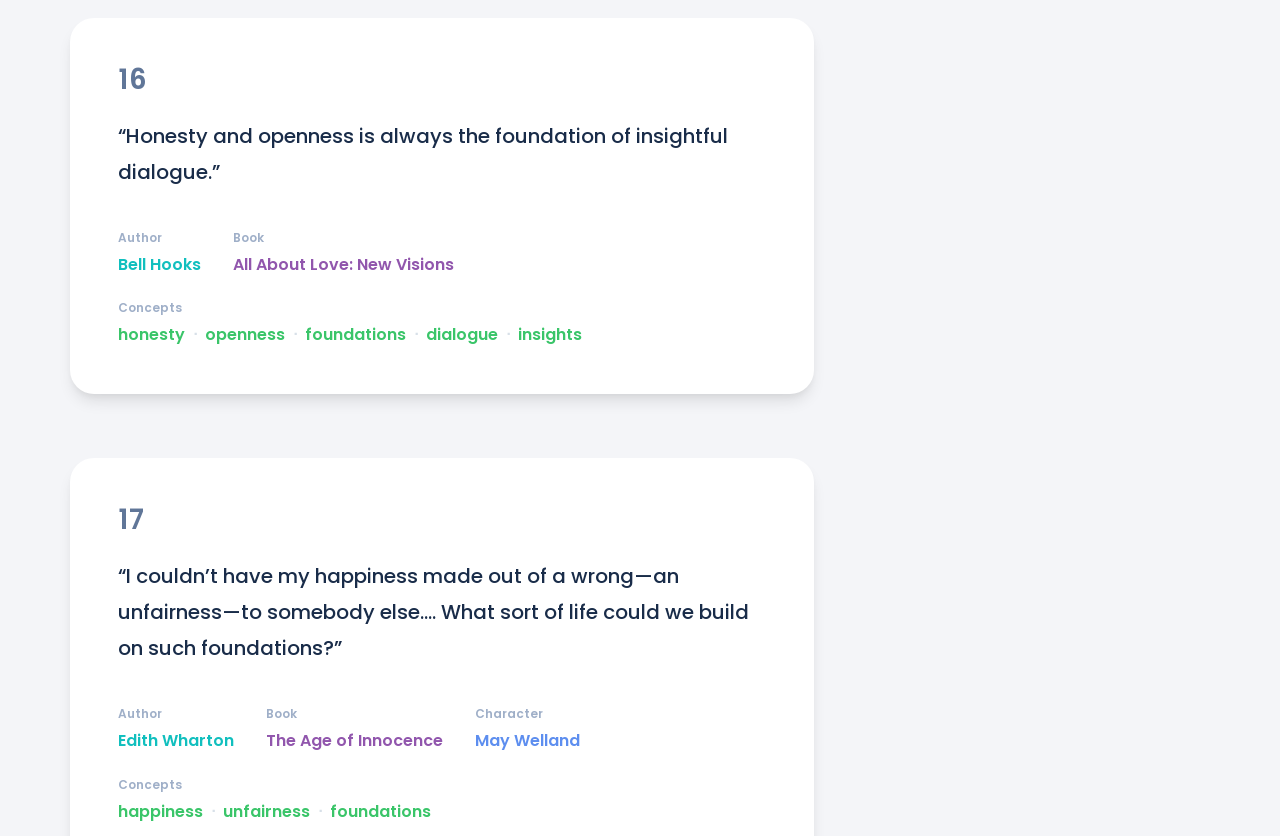Please find the bounding box coordinates of the element's region to be clicked to carry out this instruction: "Check the concept of happiness".

[0.092, 0.958, 0.159, 0.985]